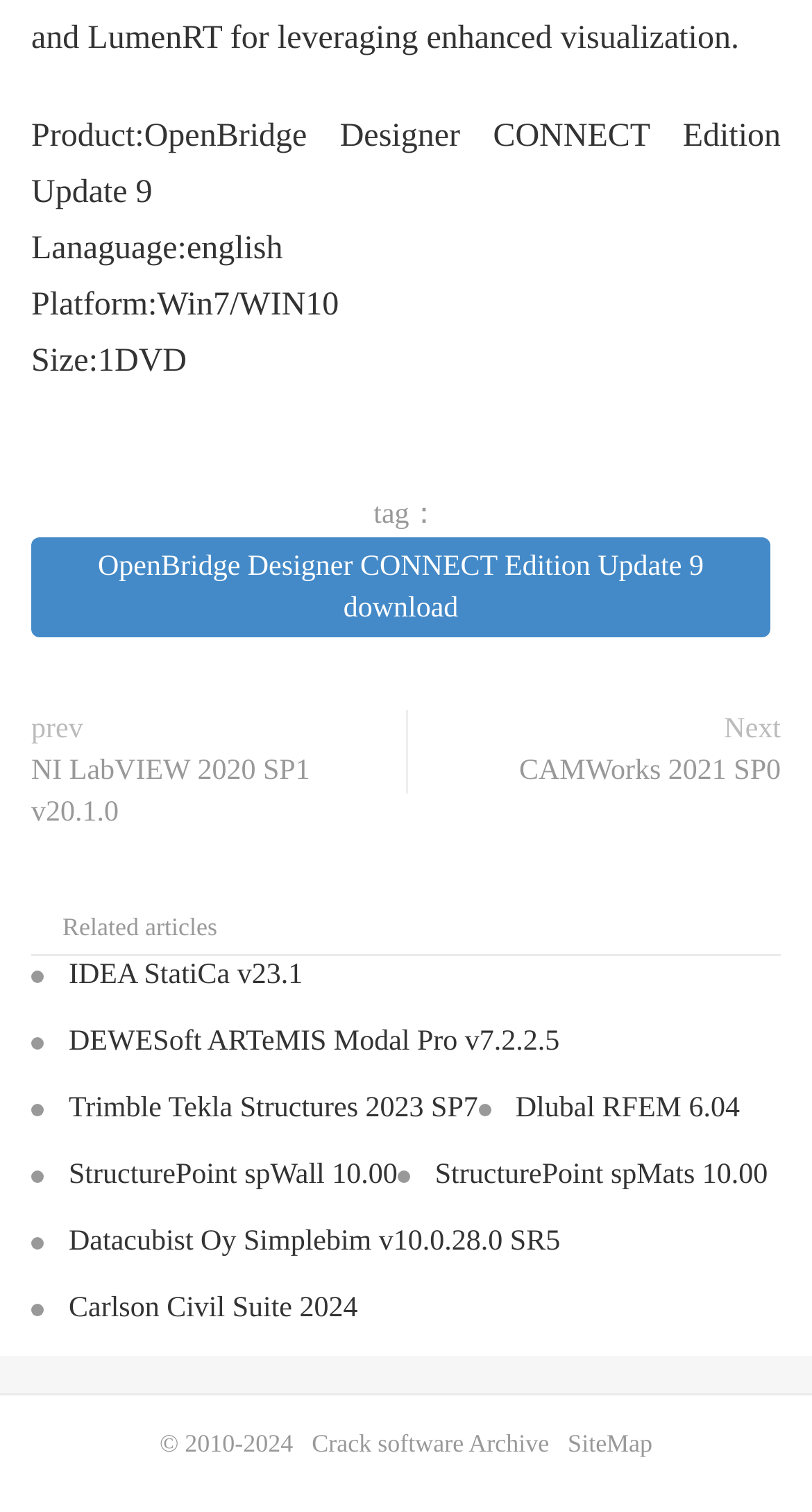What is the product name?
Could you answer the question with a detailed and thorough explanation?

The product name can be found at the top of the webpage, which is 'OpenBridge Designer CONNECT Edition Update 9'.